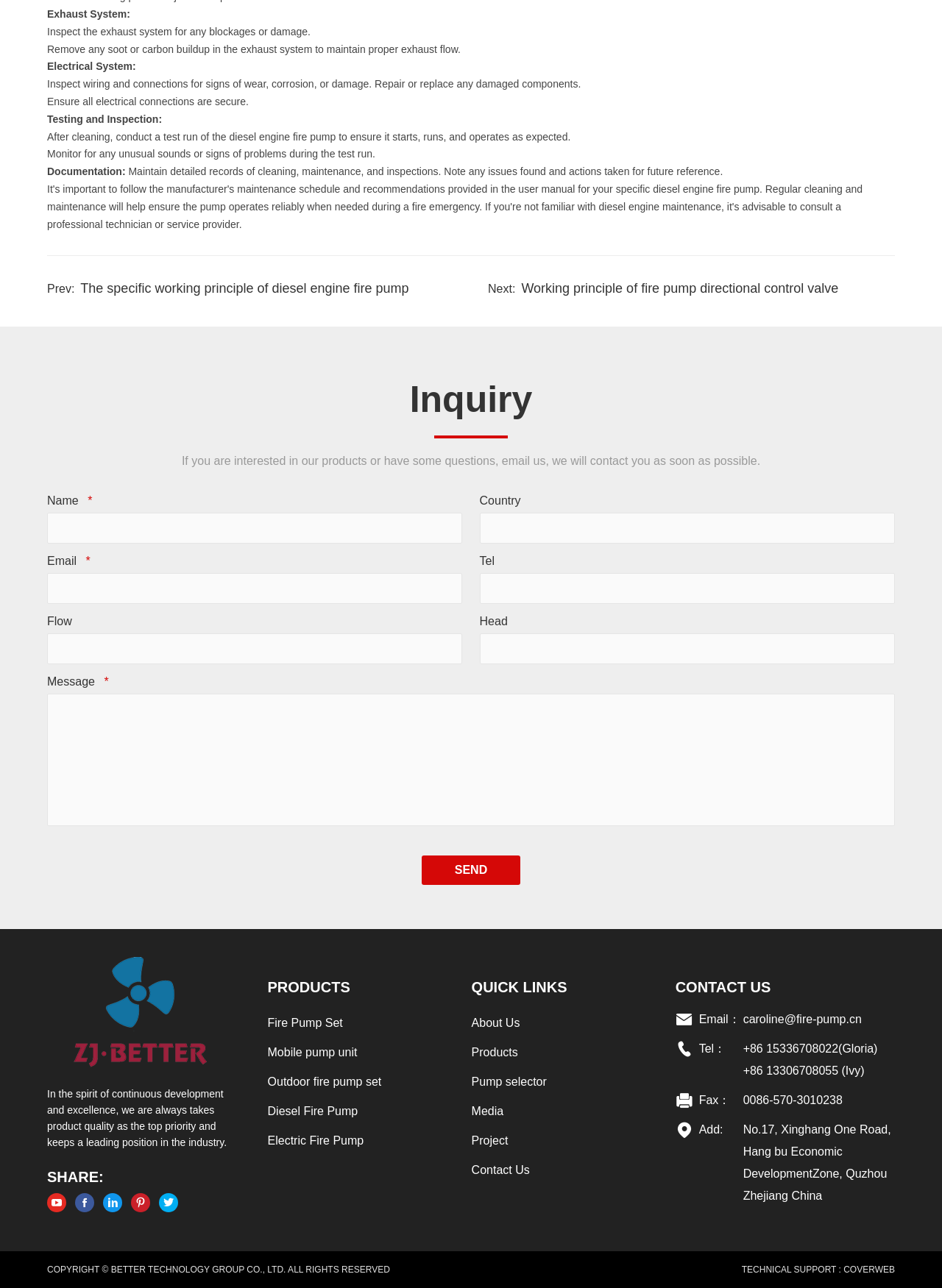Please determine the bounding box coordinates for the element that should be clicked to follow these instructions: "Click the 'PRODUCTS' link".

[0.284, 0.76, 0.464, 0.773]